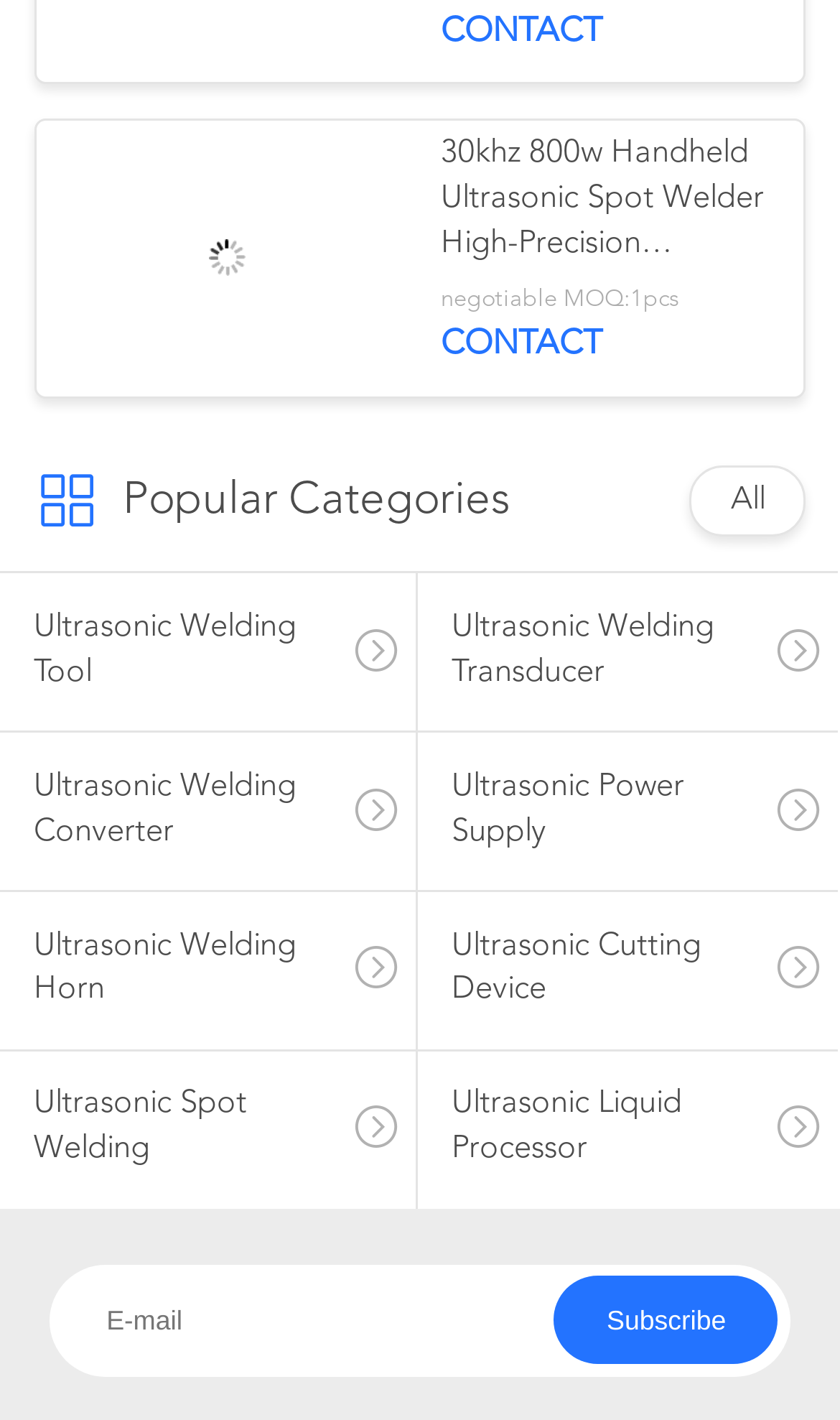What is the purpose of the textbox?
Please provide a comprehensive answer based on the visual information in the image.

The textbox is labeled as 'E-mail' and is likely used for users to input their email address, possibly for subscription or contact purposes.